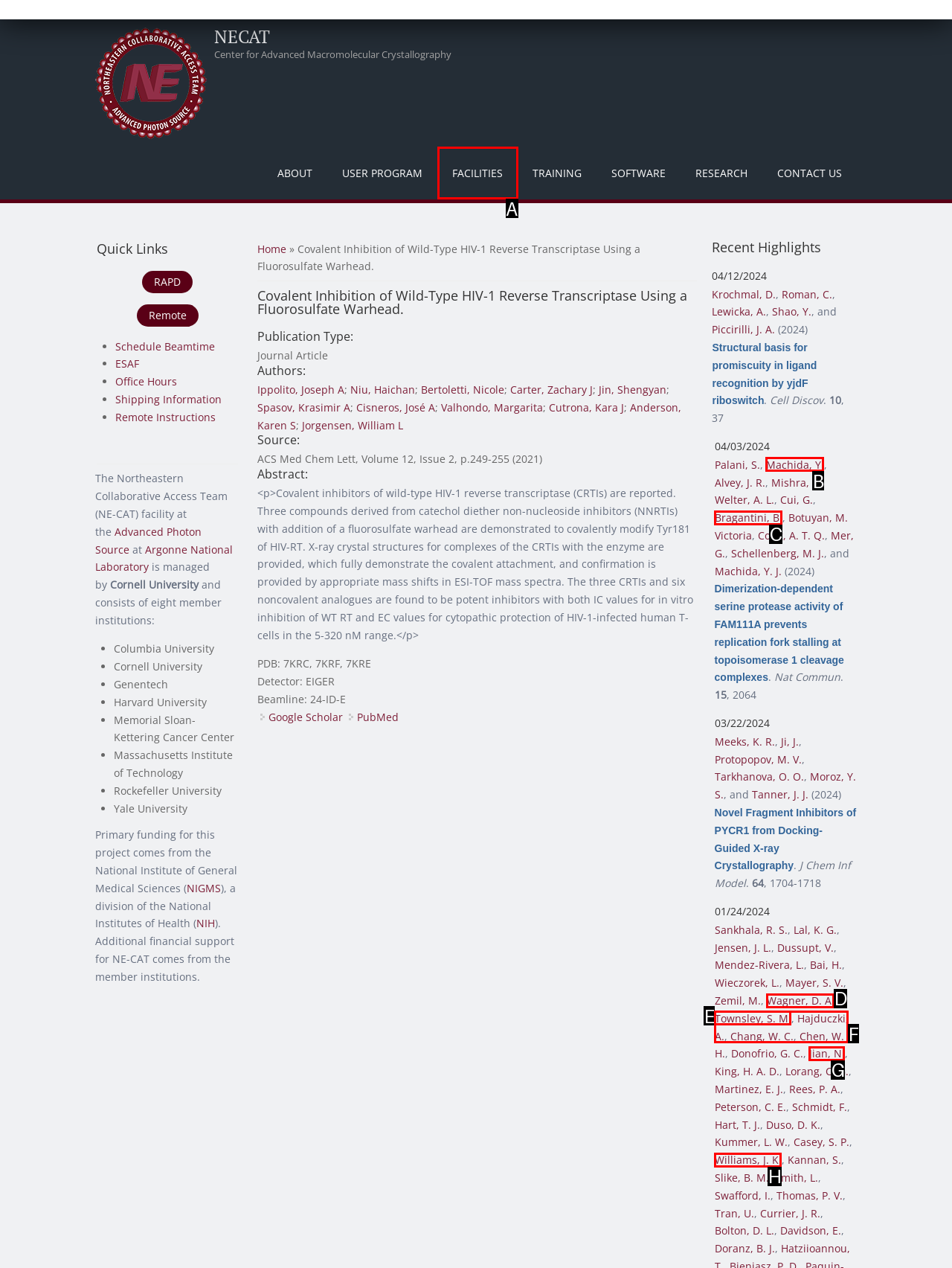Choose the letter that best represents the description: Machida, Y.. Provide the letter as your response.

B